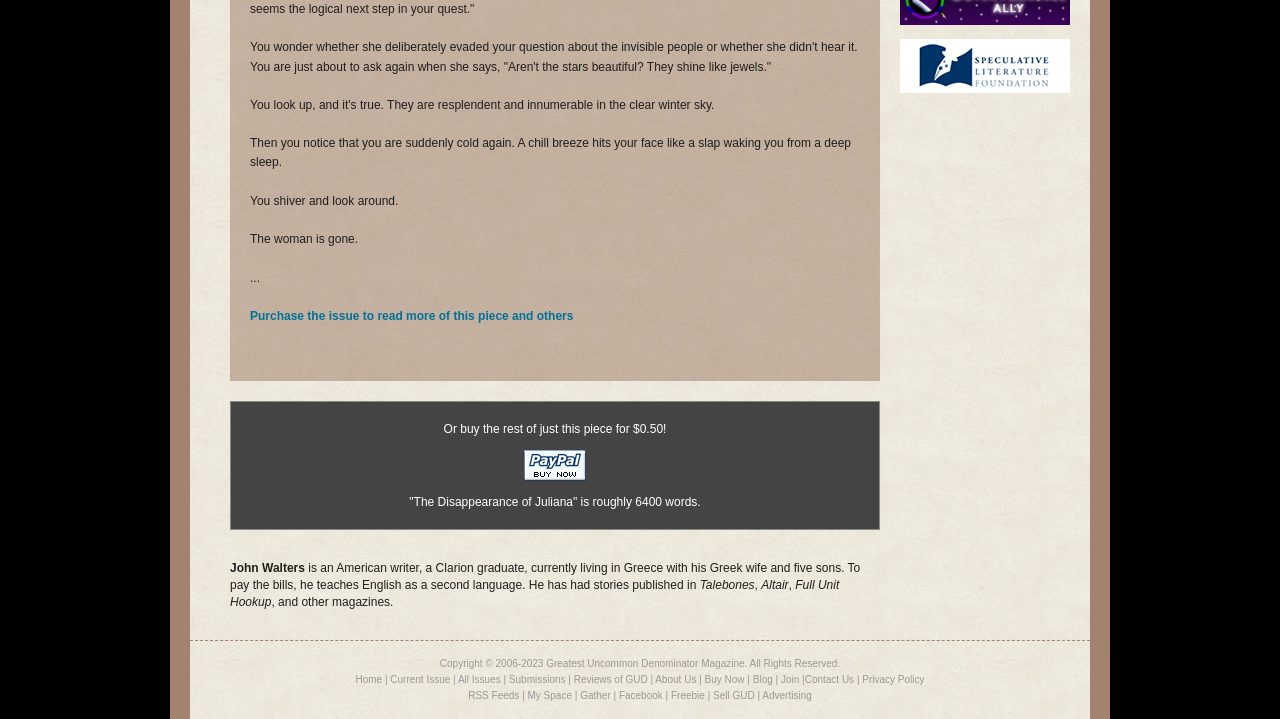Specify the bounding box coordinates of the element's region that should be clicked to achieve the following instruction: "Go to the Home page". The bounding box coordinates consist of four float numbers between 0 and 1, in the format [left, top, right, bottom].

[0.278, 0.937, 0.299, 0.953]